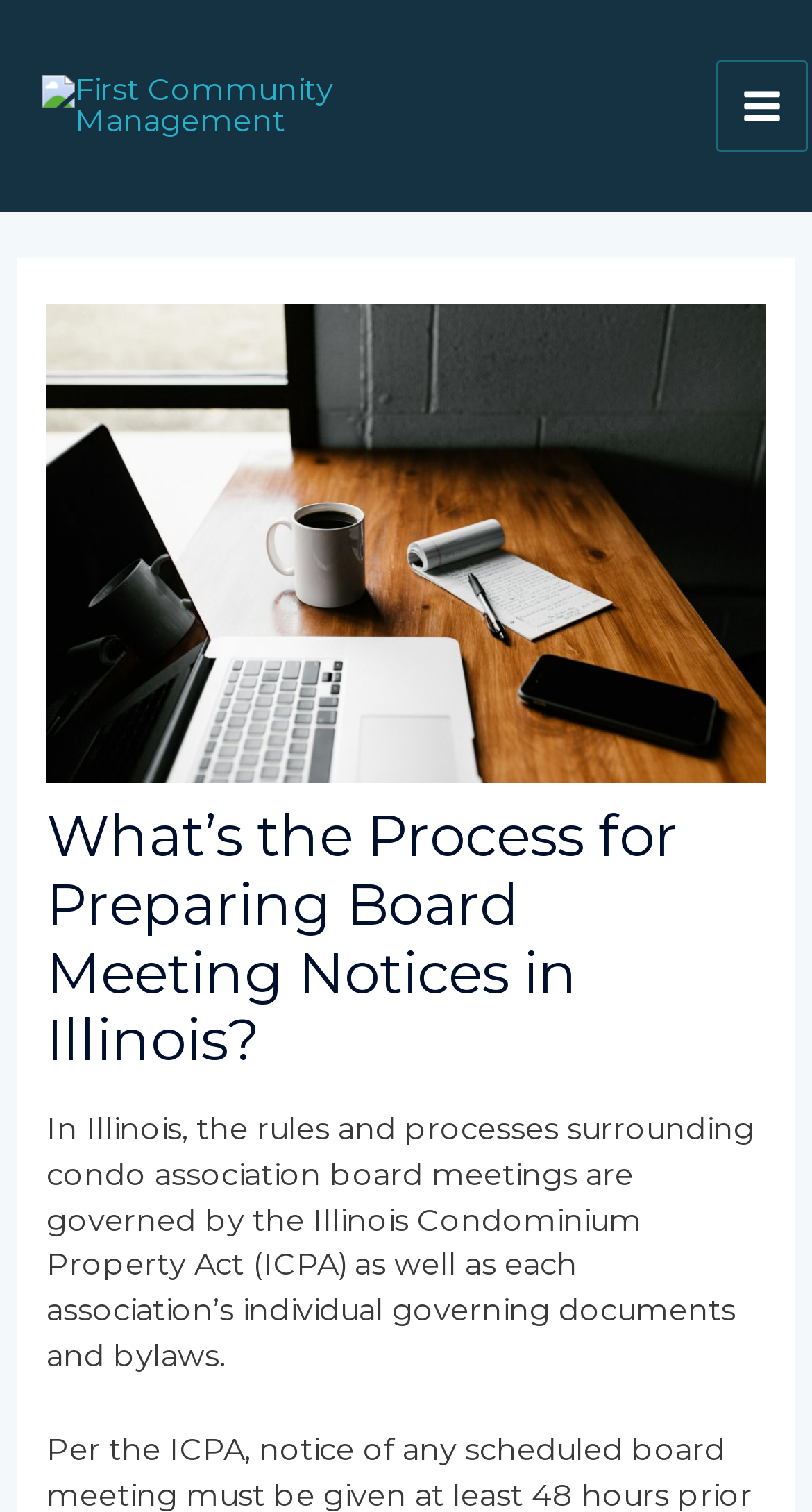Offer a detailed account of what is visible on the webpage.

The webpage is about the process of preparing board meeting notices in Illinois, specifically in the context of condominium associations. At the top left of the page, there is a link to "First Community Management" accompanied by an image with the same name. Below this, there is a button labeled "MAIN MENU" on the top right side of the page, which is not expanded. 

To the right of the "First Community Management" link, there is a large header section that spans most of the page's width. Within this section, there is a heading that reads "What’s the Process for Preparing Board Meeting Notices in Illinois?" This heading is positioned roughly in the middle of the page vertically. 

Below the heading, there is a block of text that summarizes the rules and processes governing condo association board meetings in Illinois, mentioning the Illinois Condominium Property Act (ICPA) and individual governing documents and bylaws. This text is positioned near the bottom of the page.